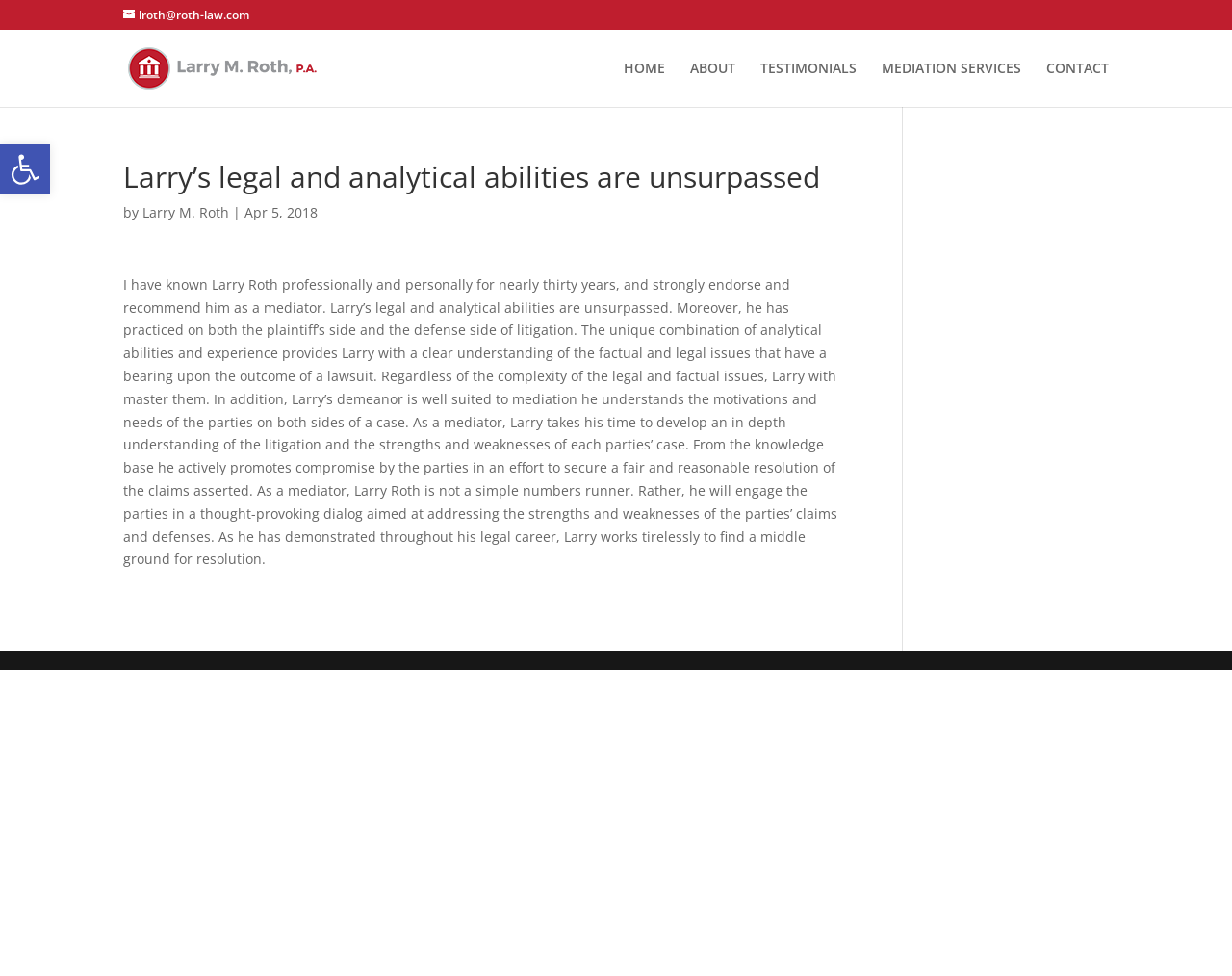Using the information shown in the image, answer the question with as much detail as possible: What is the profession of Larry M. Roth?

Based on the webpage, Larry M. Roth is a mediator in Orlando, FL, as indicated by the link 'Larry M. Roth, P.A. | Mediator in Orlando FL' and the text 'I have known Larry Roth professionally and personally for nearly thirty years, and strongly endorse and recommend him as a mediator.'